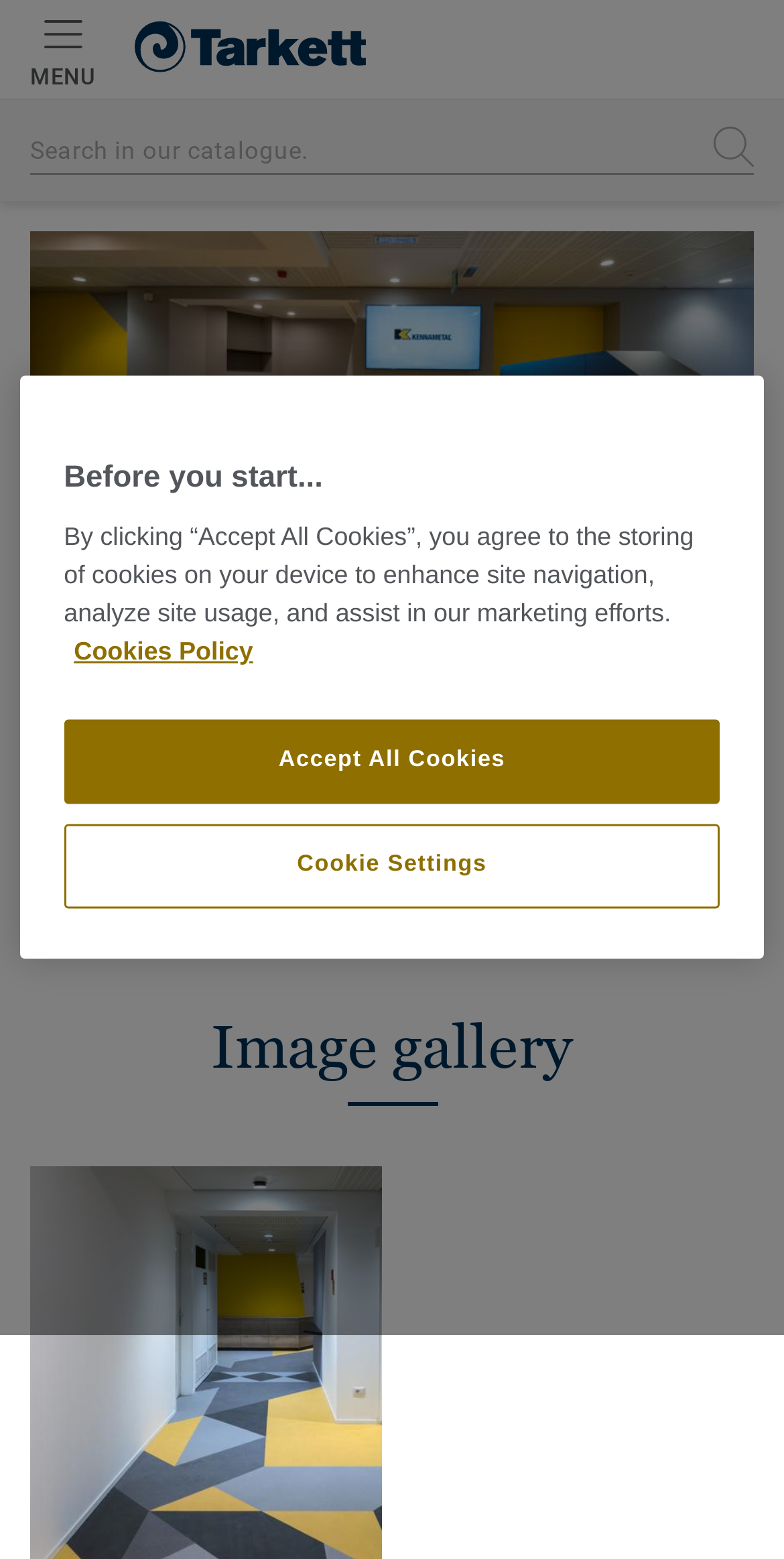What is the title of the image gallery section?
Use the information from the screenshot to give a comprehensive response to the question.

I found the answer by looking at the static text element 'Image gallery' which is located below the heading 'Kennametal New Offices'.